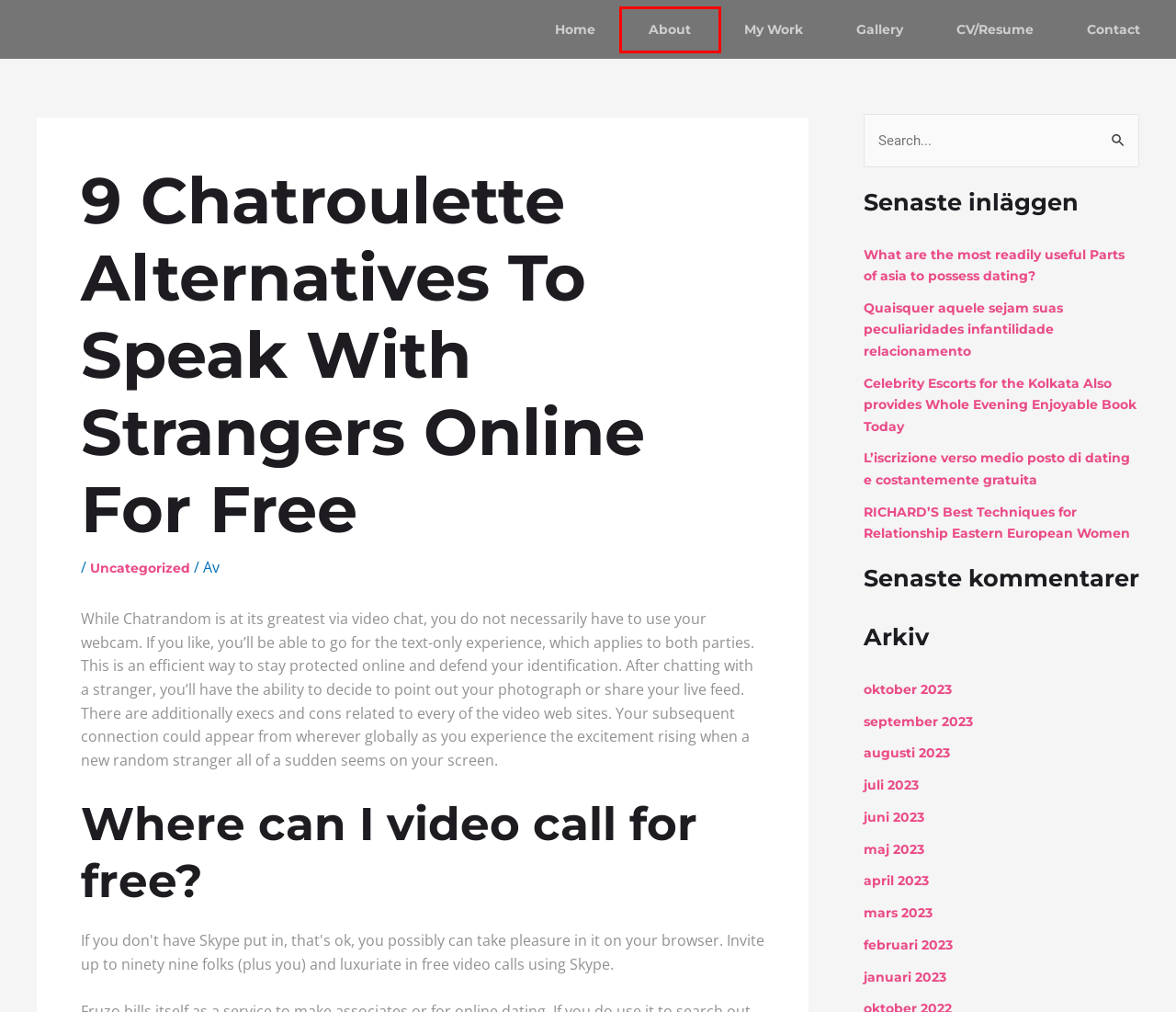Look at the screenshot of a webpage where a red bounding box surrounds a UI element. Your task is to select the best-matching webpage description for the new webpage after you click the element within the bounding box. The available options are:
A. About – joakimleander
B. juli 2023 – joakimleander
C. Celebrity Escorts for the Kolkata Also provides Whole Evening Enjoyable Book Today – joakimleander
D. L’iscrizione verso medio posto di dating e costantemente gratuita – joakimleander
E. januari 2023 – joakimleander
F. oktober 2023 – joakimleander
G. Gallery – joakimleander
H. maj 2023 – joakimleander

A